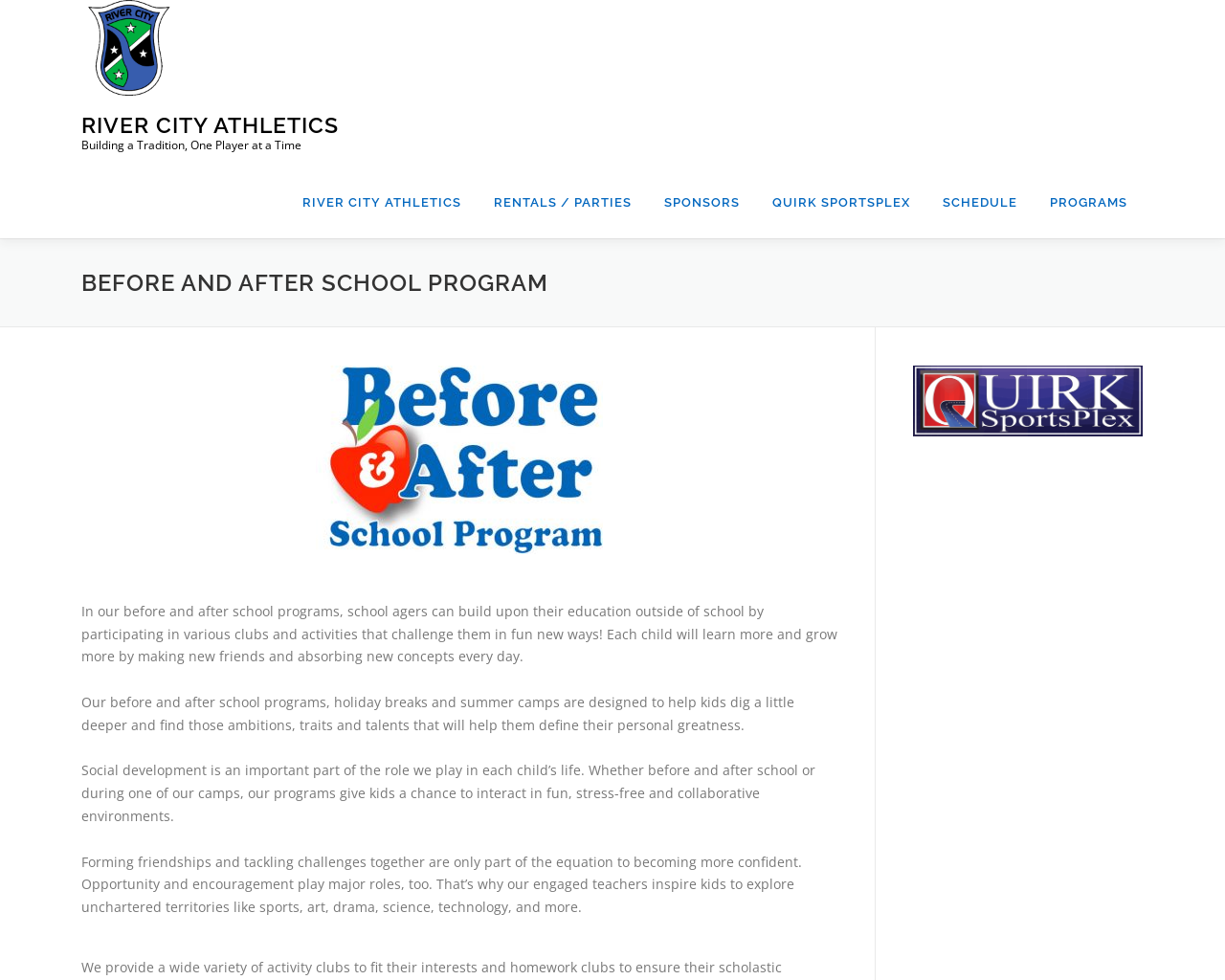Create a detailed narrative of the webpage’s visual and textual elements.

The webpage is about River City Athletics' Before and After School Program. At the top left, there is a logo of River City Athletics, accompanied by a link to the organization's main page. Below the logo, there is a heading that reads "Building a Tradition, One Player at a Time". 

To the right of the logo, there are multiple links to different sections of the website, including the Board of Directors, England Exchange Program, Evaluation for Spring Teams, and more. These links are arranged vertically, with the first link starting from the top and the last link ending at the bottom.

Below the links, there is a main heading that reads "BEFORE AND AFTER SCHOOL PROGRAM". This section describes the program, stating that it provides a fun and challenging environment for school-age children to learn and grow. The text explains that the program helps kids develop socially, build friendships, and explore new interests. There are four paragraphs of text in this section, each describing a different aspect of the program.

To the right of the main heading, there are two figures, likely images, that are not described. At the bottom right of the page, there are more links to different programs offered by River City Athletics, including Baseball/Softball, Field Hockey, Leagues, and more. These links are arranged vertically, similar to the links at the top right of the page.